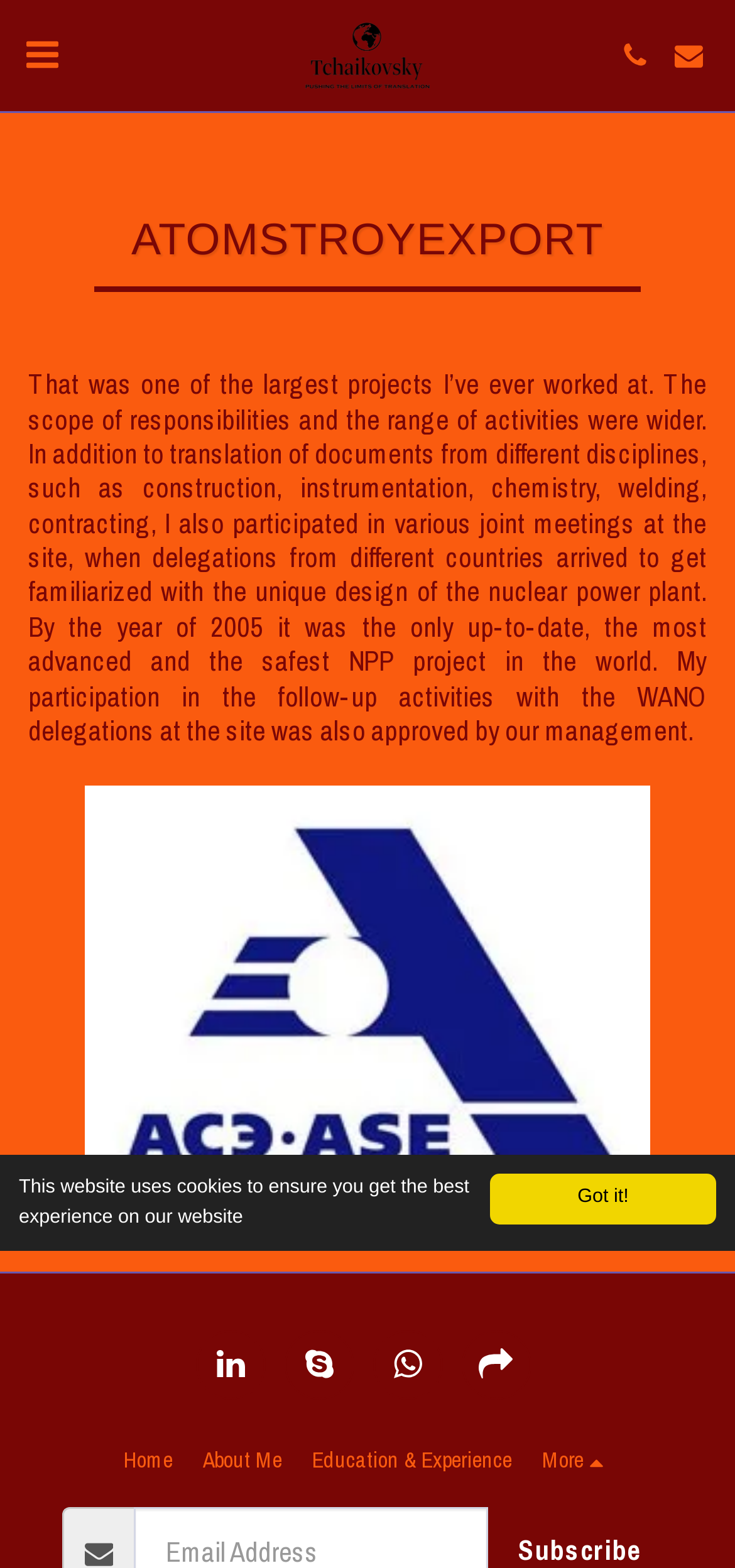Provide the bounding box coordinates for the area that should be clicked to complete the instruction: "Search for related topics".

[0.265, 0.848, 0.36, 0.893]